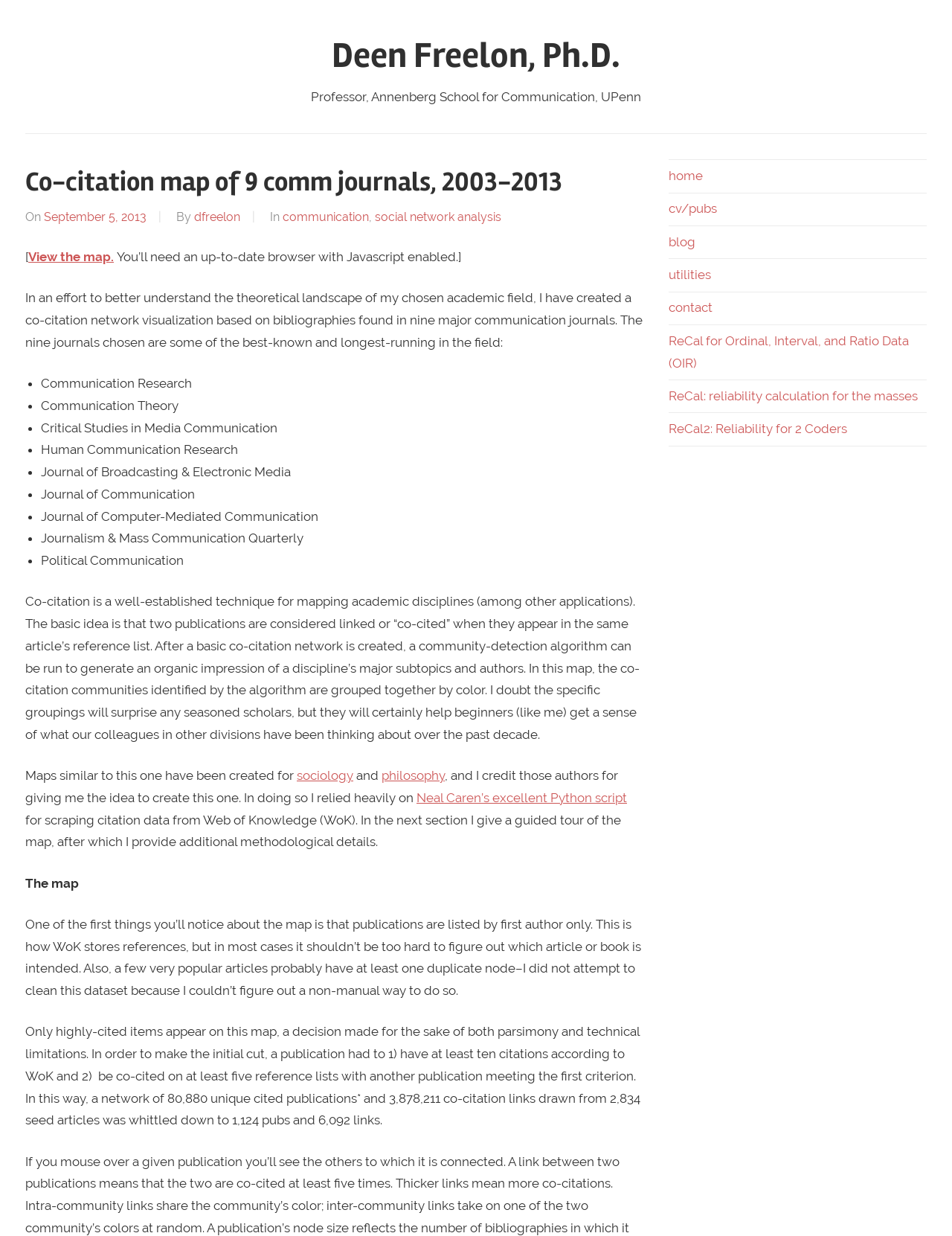Observe the image and answer the following question in detail: What is the name of the script used for scraping citation data?

The text mentions that the author 'relied heavily on Neal Caren’s excellent Python script for scraping citation data from Web of Knowledge (WoK)'.